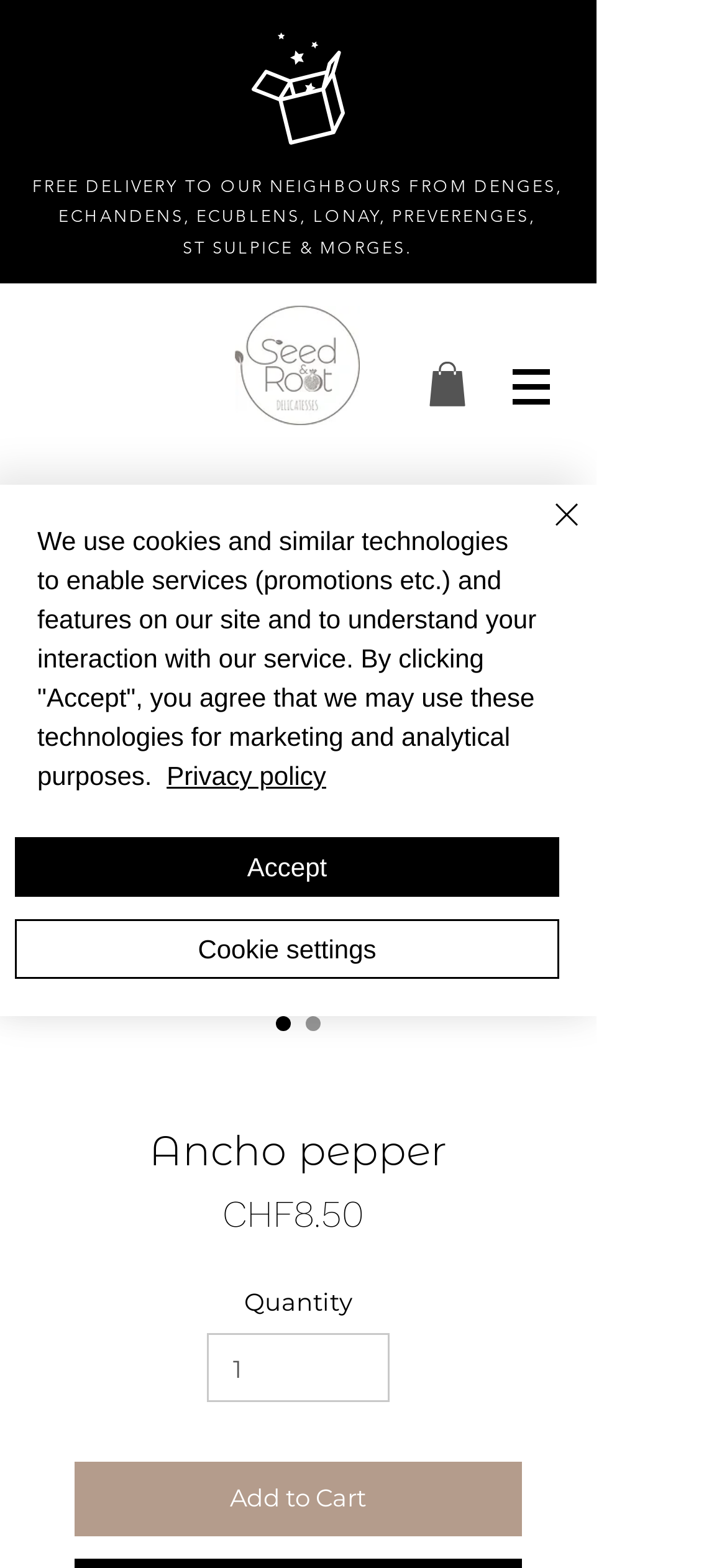Provide an in-depth caption for the elements present on the webpage.

This webpage is about Ancho pepper, a type of chilli pepper from Mexico. At the top, there is a slideshow region that takes up most of the width of the page. Below the slideshow, there is a navigation menu on the right side, with a button that has a popup menu. 

On the left side, there is a logo image, and below it, there is a link to the logo image. Next to the logo, there is an image with a link to it. 

Further down, there is a section dedicated to the Ancho pepper, with a heading that says "Ancho pepper". This section has a radio button that is checked, indicating that this is the selected option. There is also a price listed as CHF 8.50, and a quantity selector with a spin button. 

Below the Ancho pepper section, there is a button to add the item to the cart. On the bottom left side of the page, there are three links to Email, Instagram, and a Contact Form, each with an accompanying image. 

At the bottom of the page, there is an alert box that informs users about the use of cookies and similar technologies on the site. The alert box has a link to the privacy policy and buttons to accept or customize cookie settings. There is also a close button on the top right corner of the alert box.